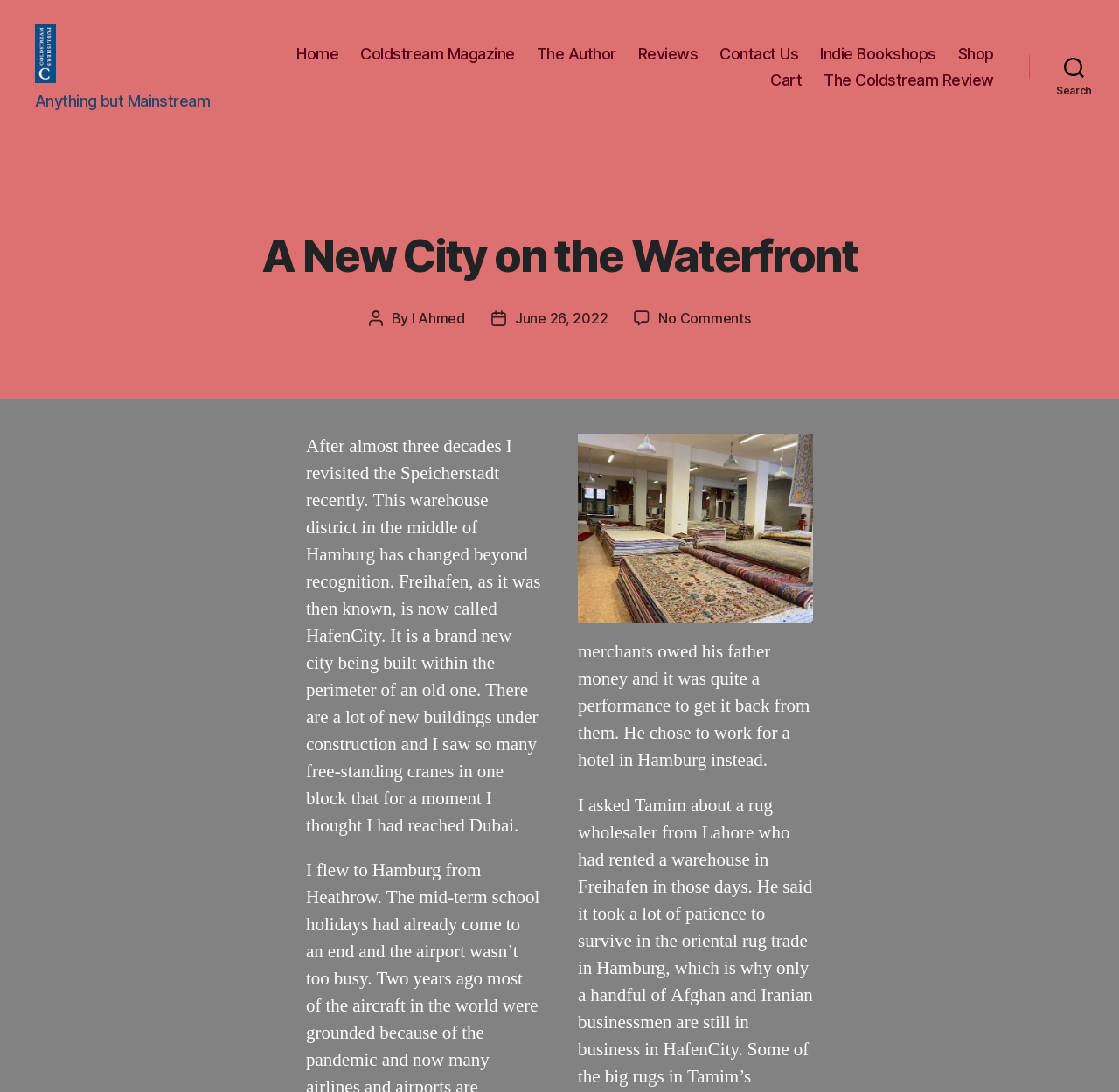Based on the visual content of the image, answer the question thoroughly: How many comments are there on the article?

The number of comments can be found at the bottom of the article, where it says 'No Comments on A New City on the Waterfront'.